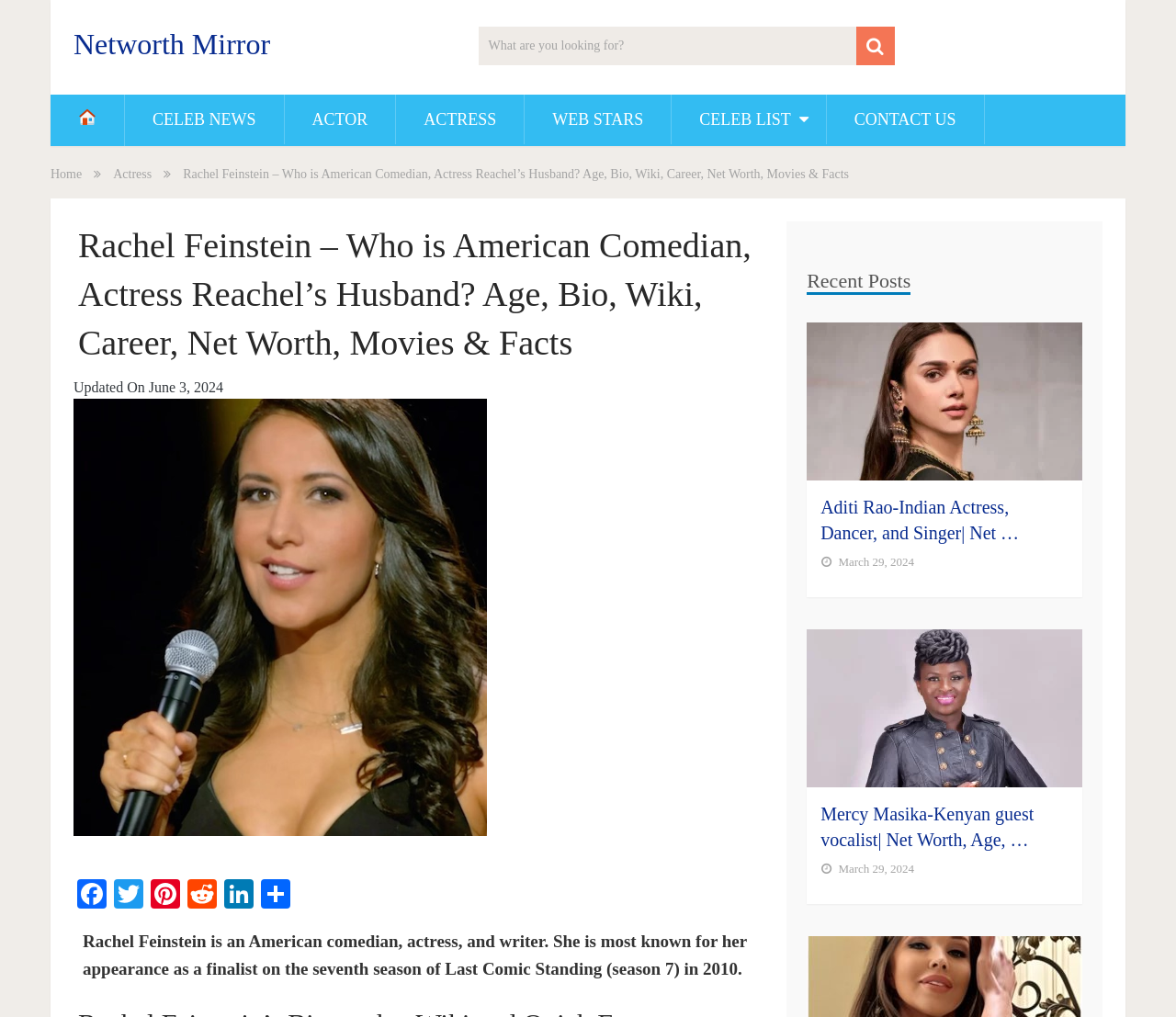Extract the bounding box coordinates of the UI element described: "Facebook". Provide the coordinates in the format [left, top, right, bottom] with values ranging from 0 to 1.

[0.062, 0.864, 0.094, 0.898]